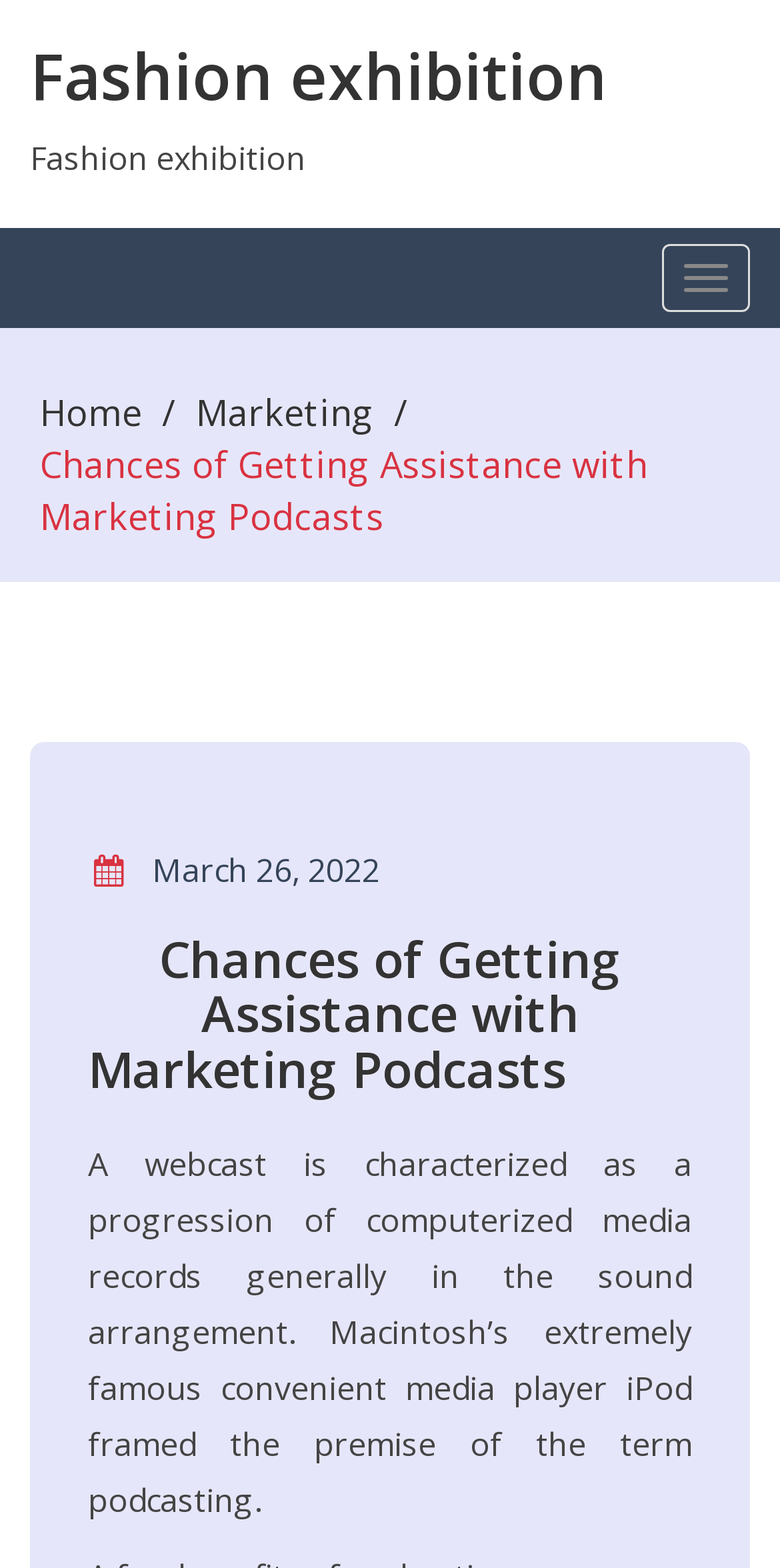What is the name of the popular portable media player that framed the basis of the term podcasting? Based on the screenshot, please respond with a single word or phrase.

iPod